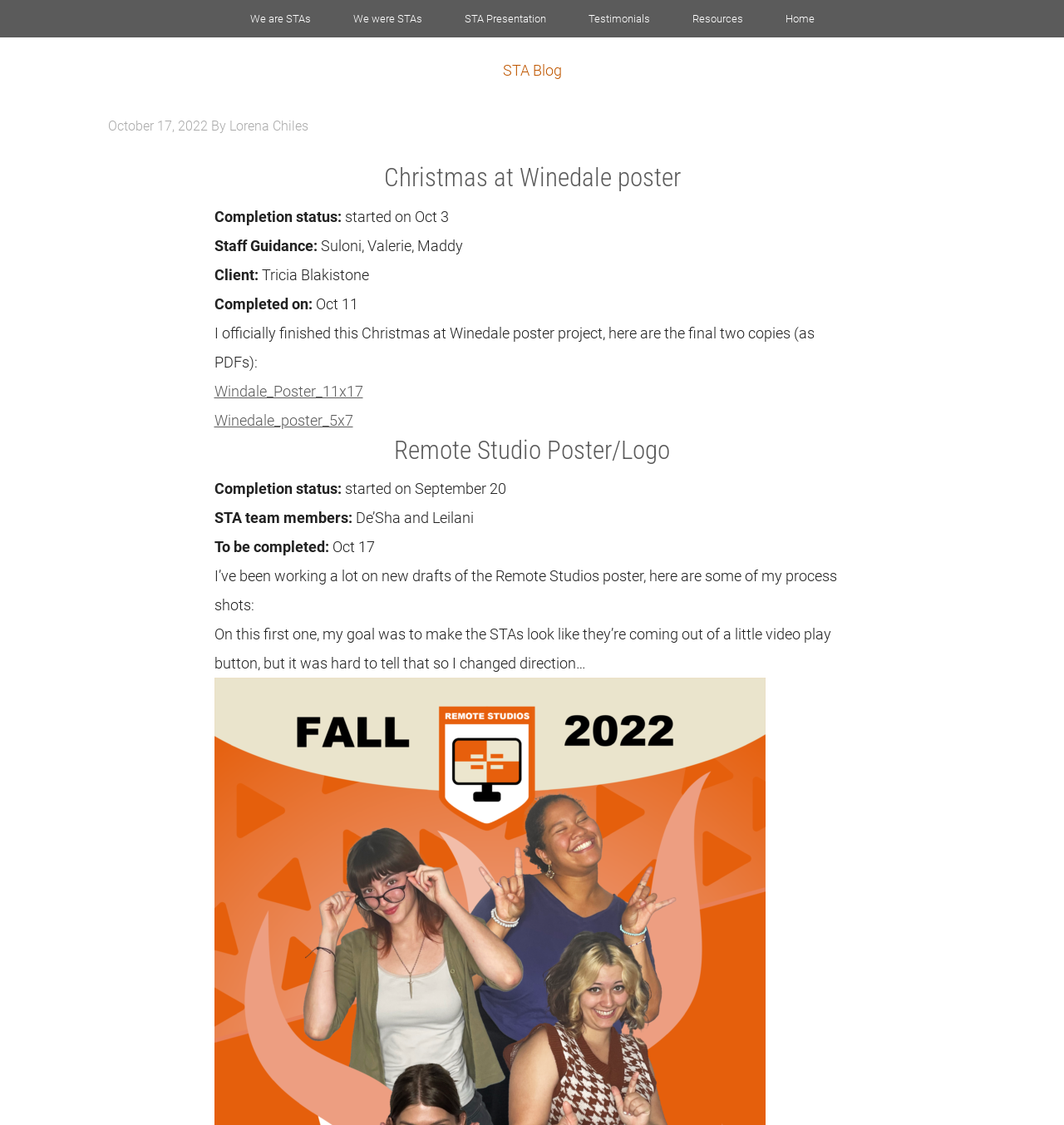Could you provide the bounding box coordinates for the portion of the screen to click to complete this instruction: "Read the 'Christmas at Winedale poster' article"?

[0.102, 0.144, 0.898, 0.172]